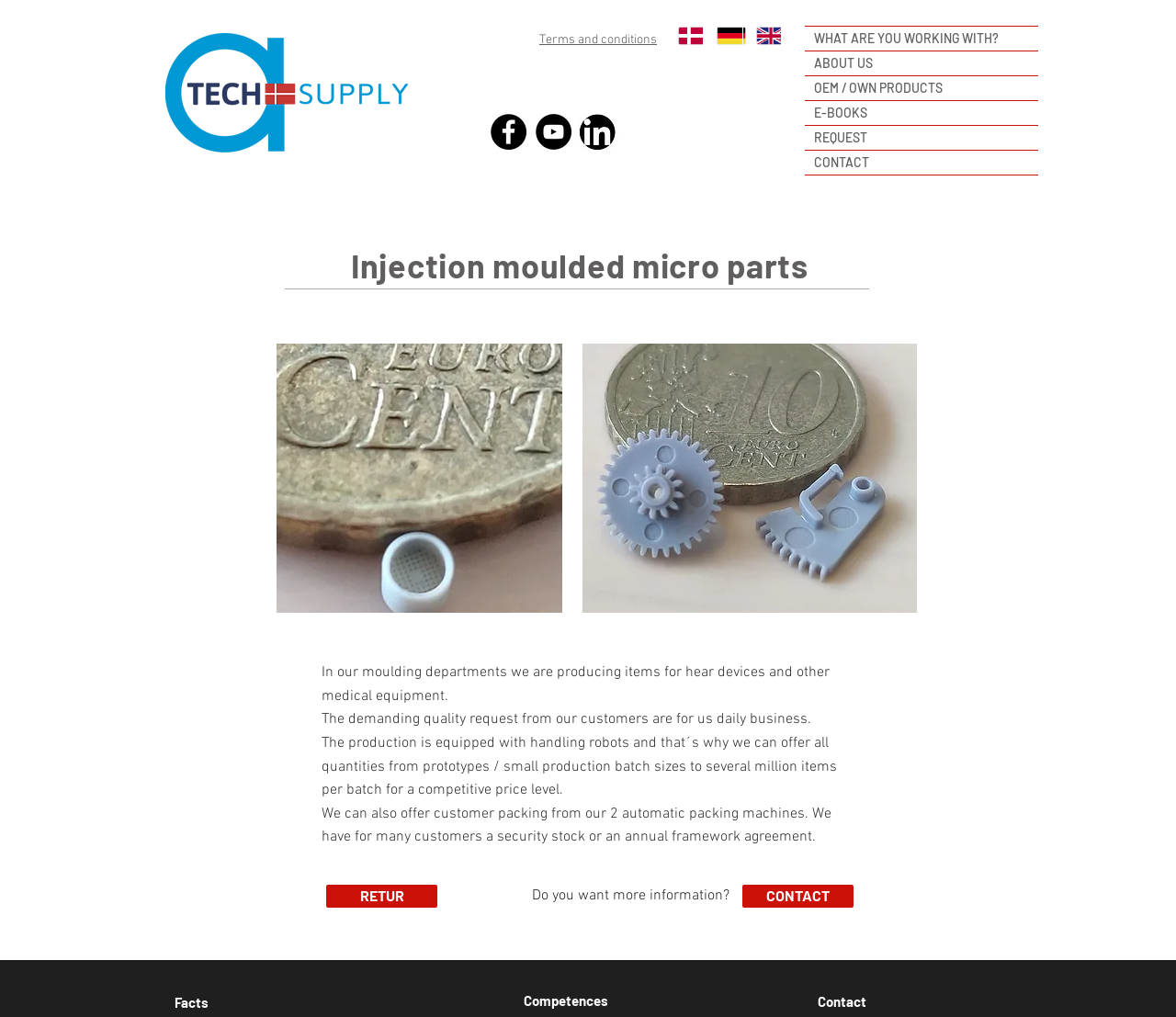Provide the bounding box coordinates for the UI element described in this sentence: "aria-label="English"". The coordinates should be four float values between 0 and 1, i.e., [left, top, right, bottom].

[0.631, 0.017, 0.664, 0.053]